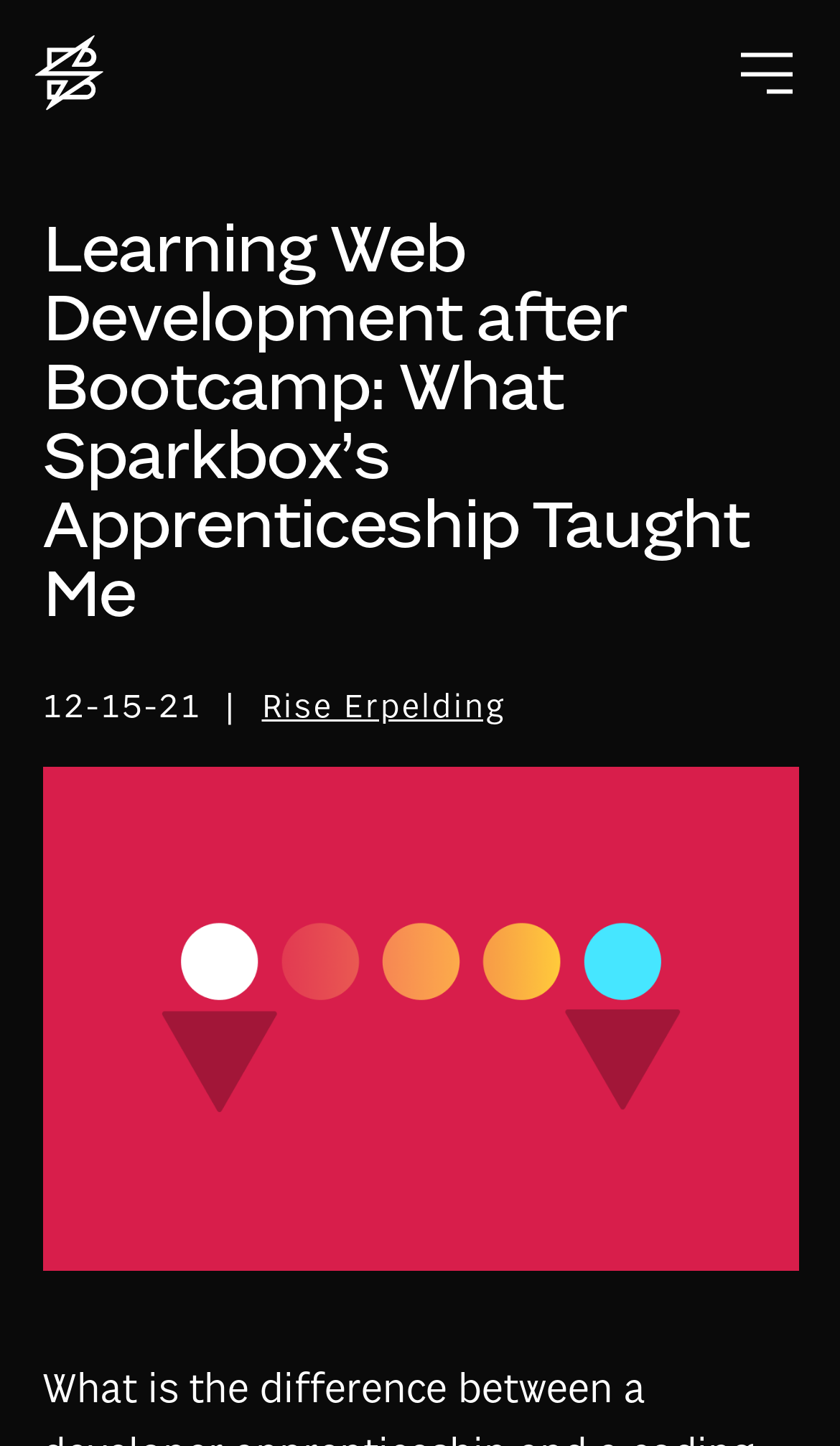How many images are on the webpage?
Refer to the image and answer the question using a single word or phrase.

2